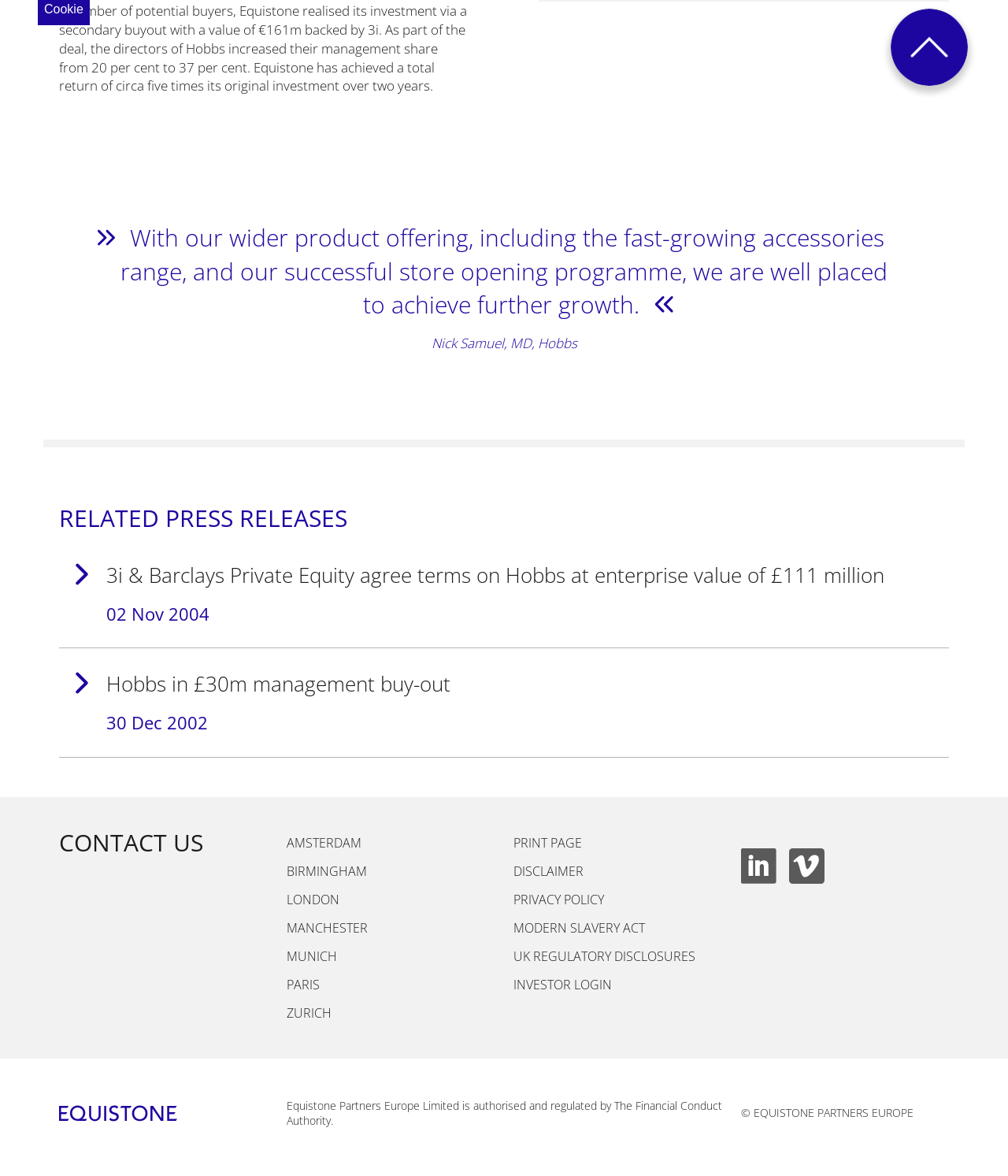Refer to the image and provide an in-depth answer to the question: 
What is the enterprise value of Hobbs mentioned in the first press release?

The answer can be found in the link element with the text '3i & Barclays Private Equity agree terms on Hobbs at enterprise value of £111 million 02 Nov 2004'. The enterprise value is mentioned as £111 million.